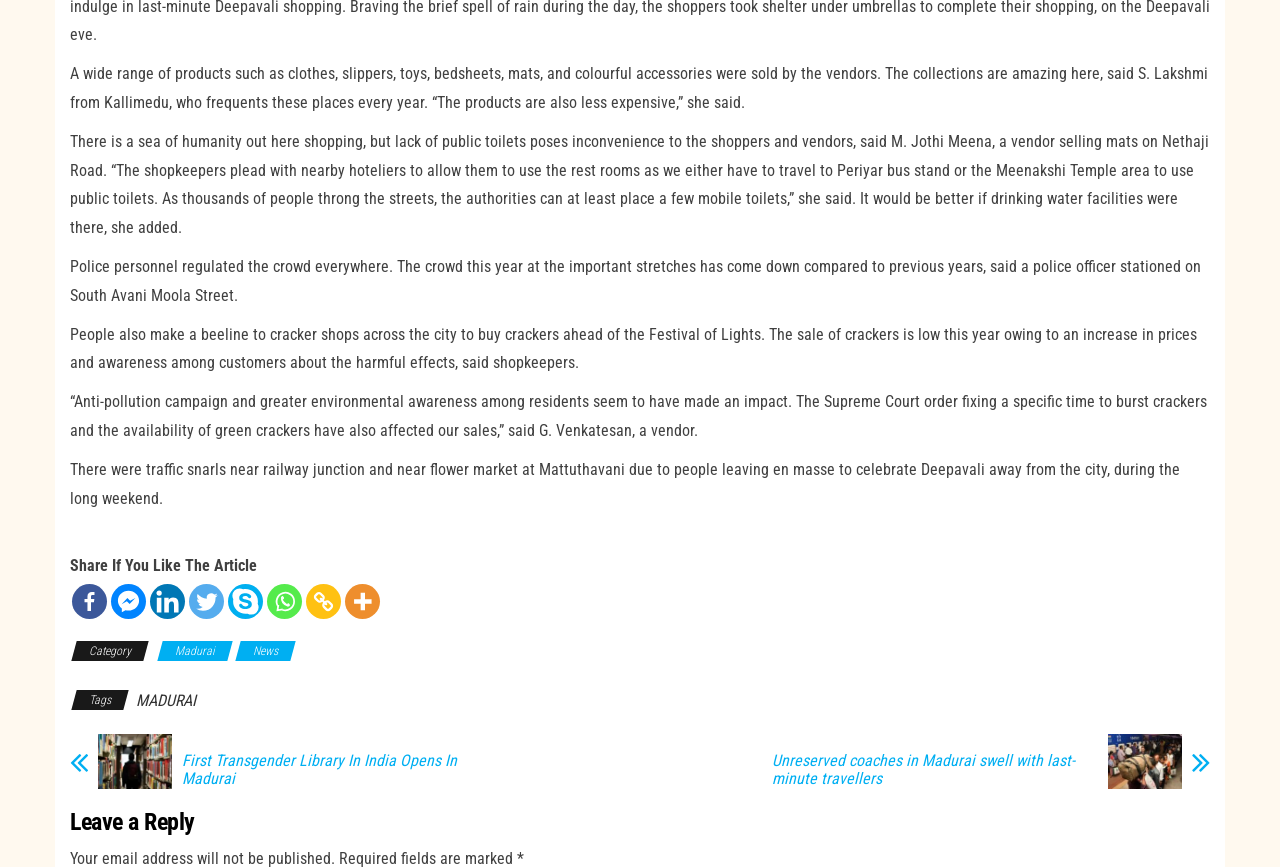Find the bounding box coordinates corresponding to the UI element with the description: "MADURAI". The coordinates should be formatted as [left, top, right, bottom], with values as floats between 0 and 1.

[0.106, 0.797, 0.153, 0.819]